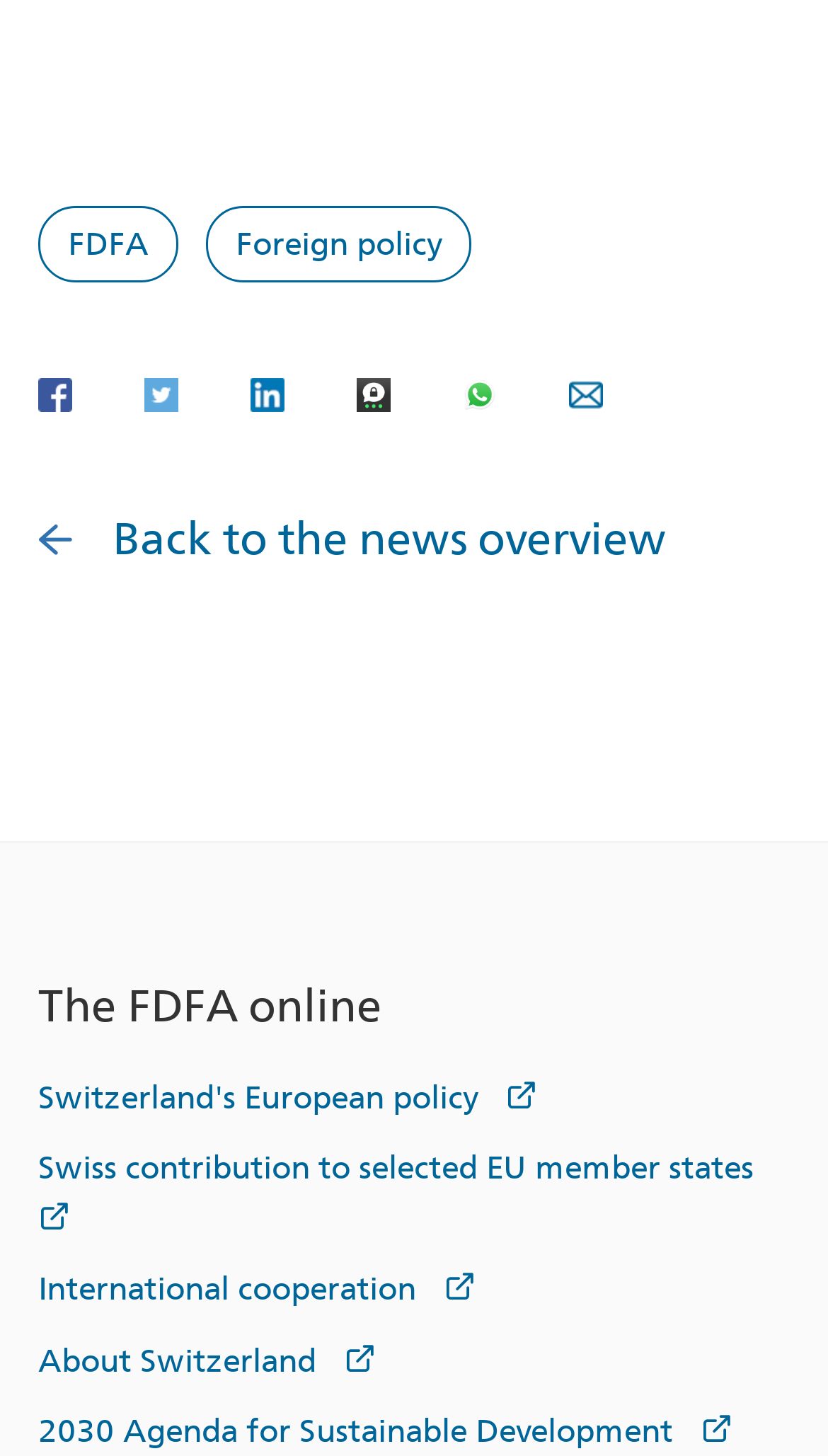How many social media links are available?
Look at the image and respond with a one-word or short phrase answer.

5